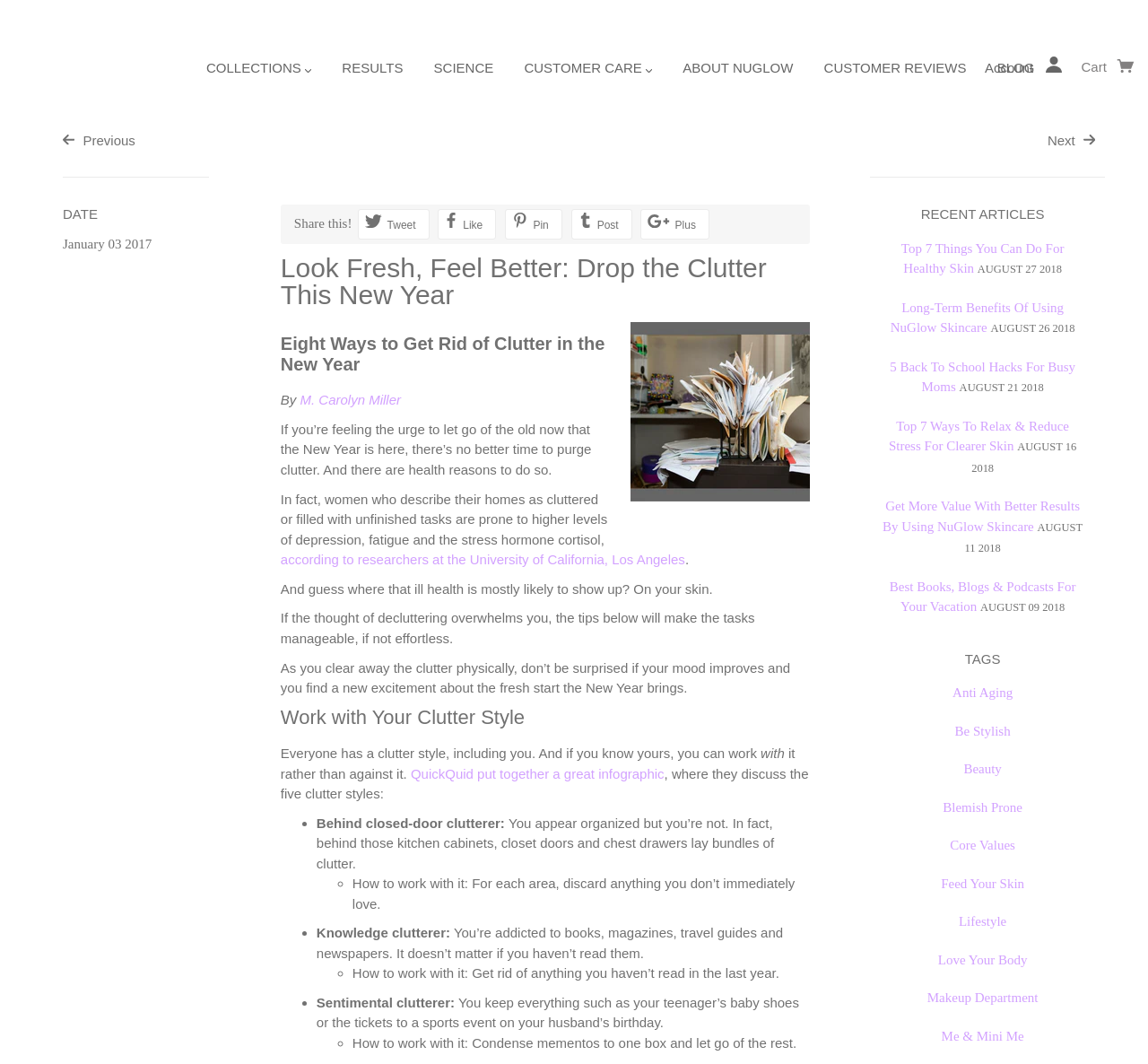Locate the bounding box coordinates of the clickable area to execute the instruction: "Read the 'Eight Ways to Get Rid of Clutter in the New Year' article". Provide the coordinates as four float numbers between 0 and 1, represented as [left, top, right, bottom].

[0.244, 0.314, 0.705, 0.352]